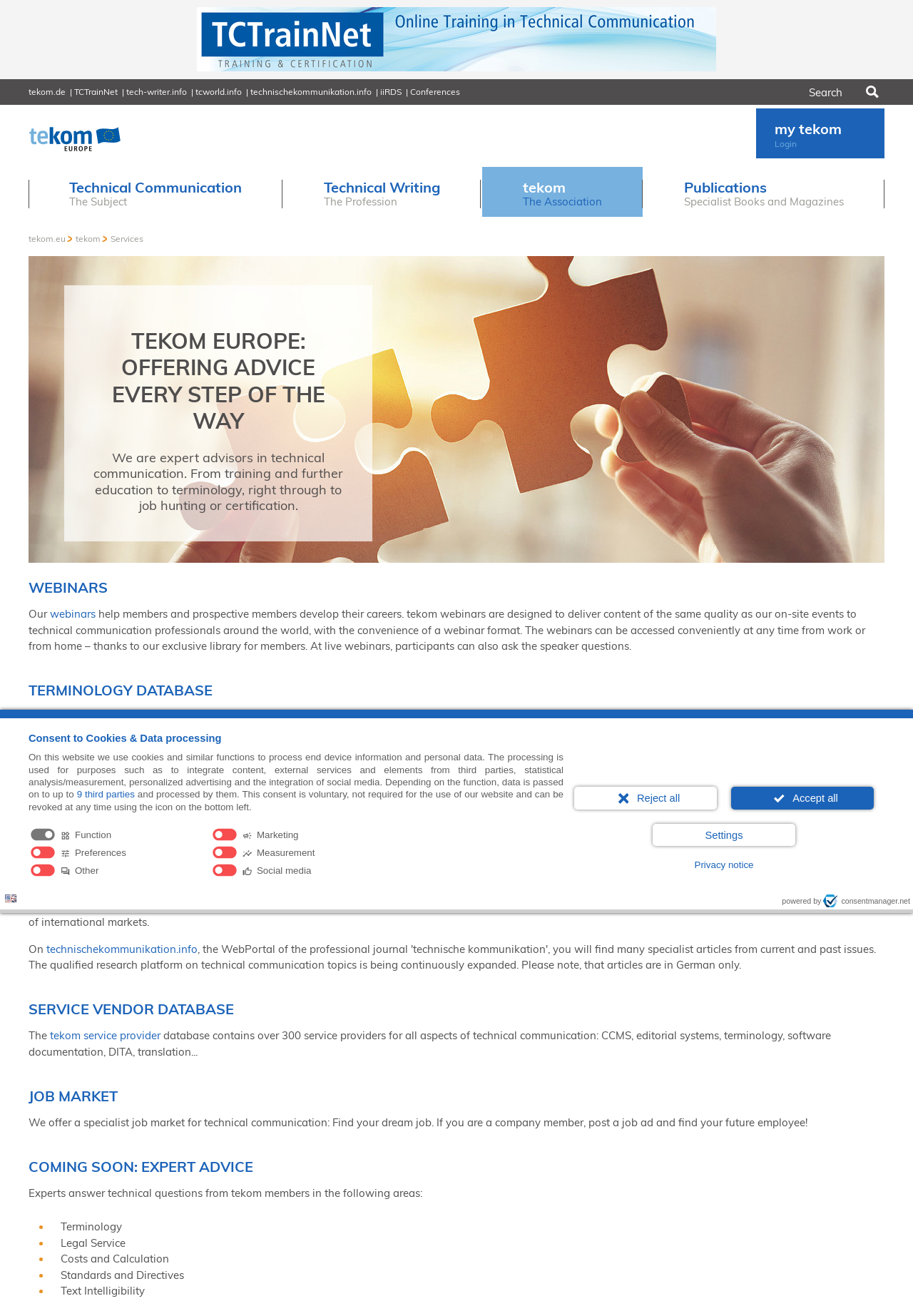What is the purpose of the service vendor database?
Please give a detailed and elaborate answer to the question based on the image.

The purpose of the service vendor database is to find service providers for technical communication, which is mentioned in the heading element with the OCR text 'SERVICE VENDOR DATABASE' and the StaticText element with the OCR text 'The tekom service provider database contains over 300 service providers for all aspects of technical communication...'.